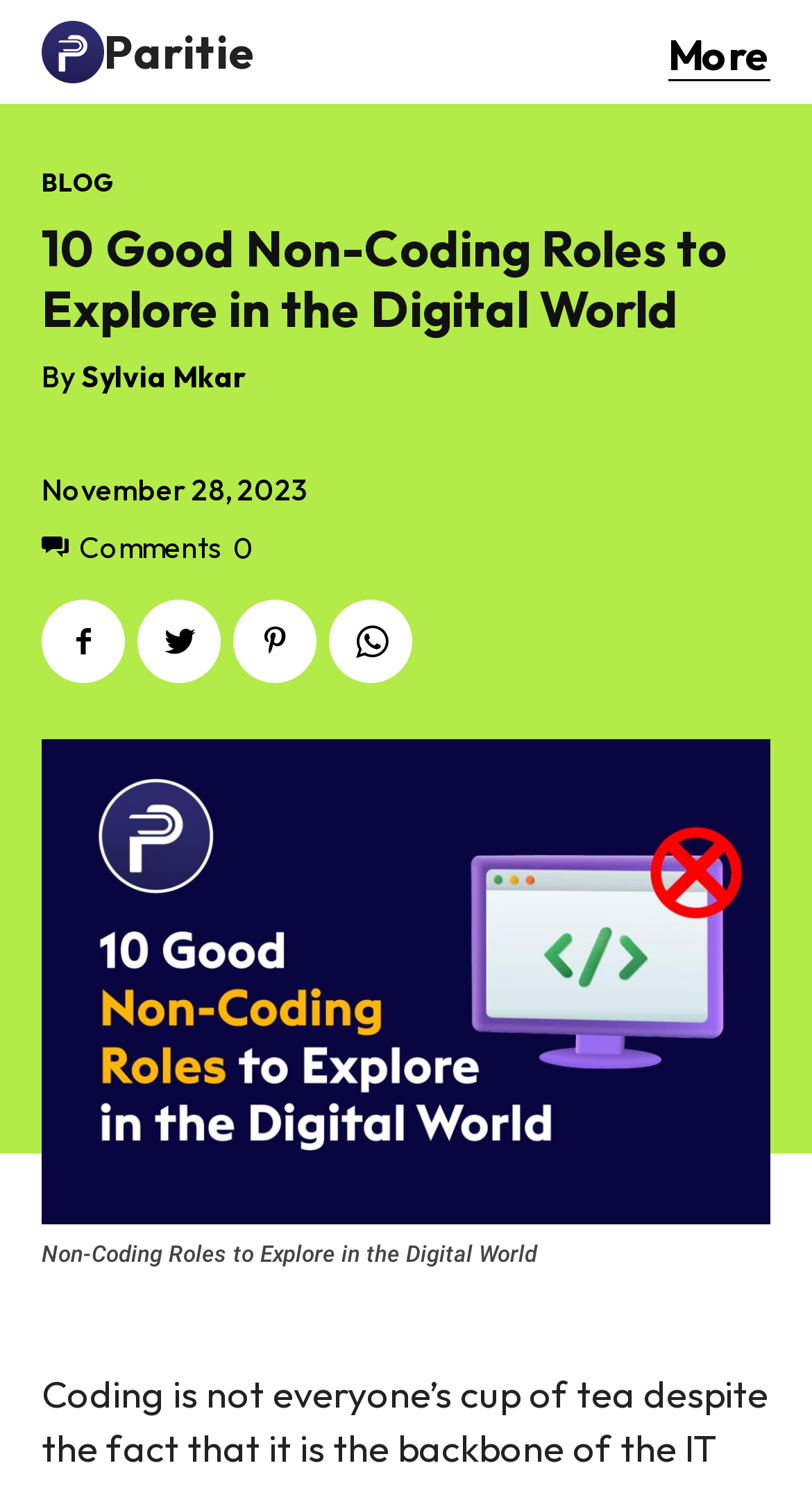Identify the bounding box coordinates of the element to click to follow this instruction: 'Read the article by Sylvia Mkar'. Ensure the coordinates are four float values between 0 and 1, provided as [left, top, right, bottom].

[0.1, 0.243, 0.305, 0.266]